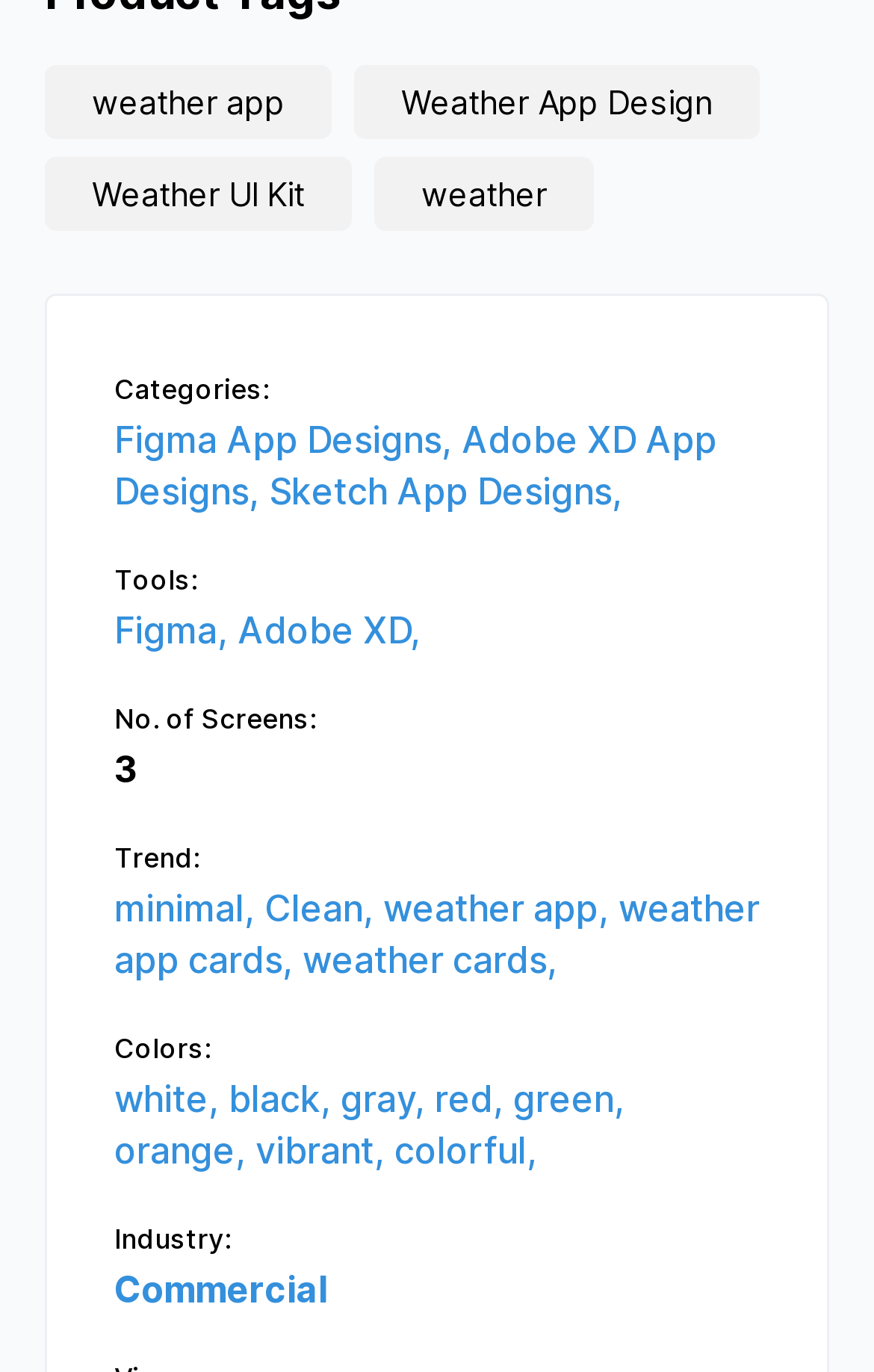Locate the bounding box coordinates of the item that should be clicked to fulfill the instruction: "view weather app design".

[0.405, 0.047, 0.869, 0.101]